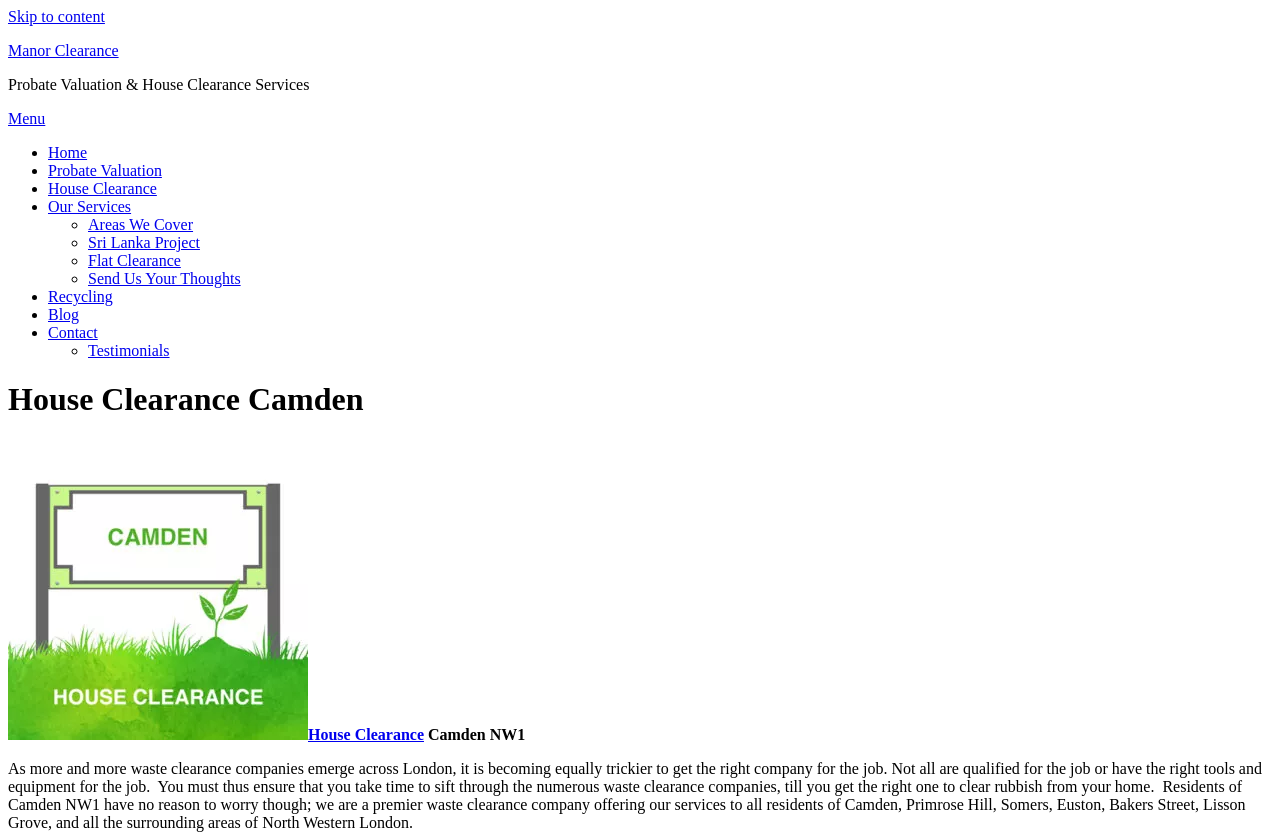Determine the bounding box coordinates for the region that must be clicked to execute the following instruction: "Click on the Savoy link".

None